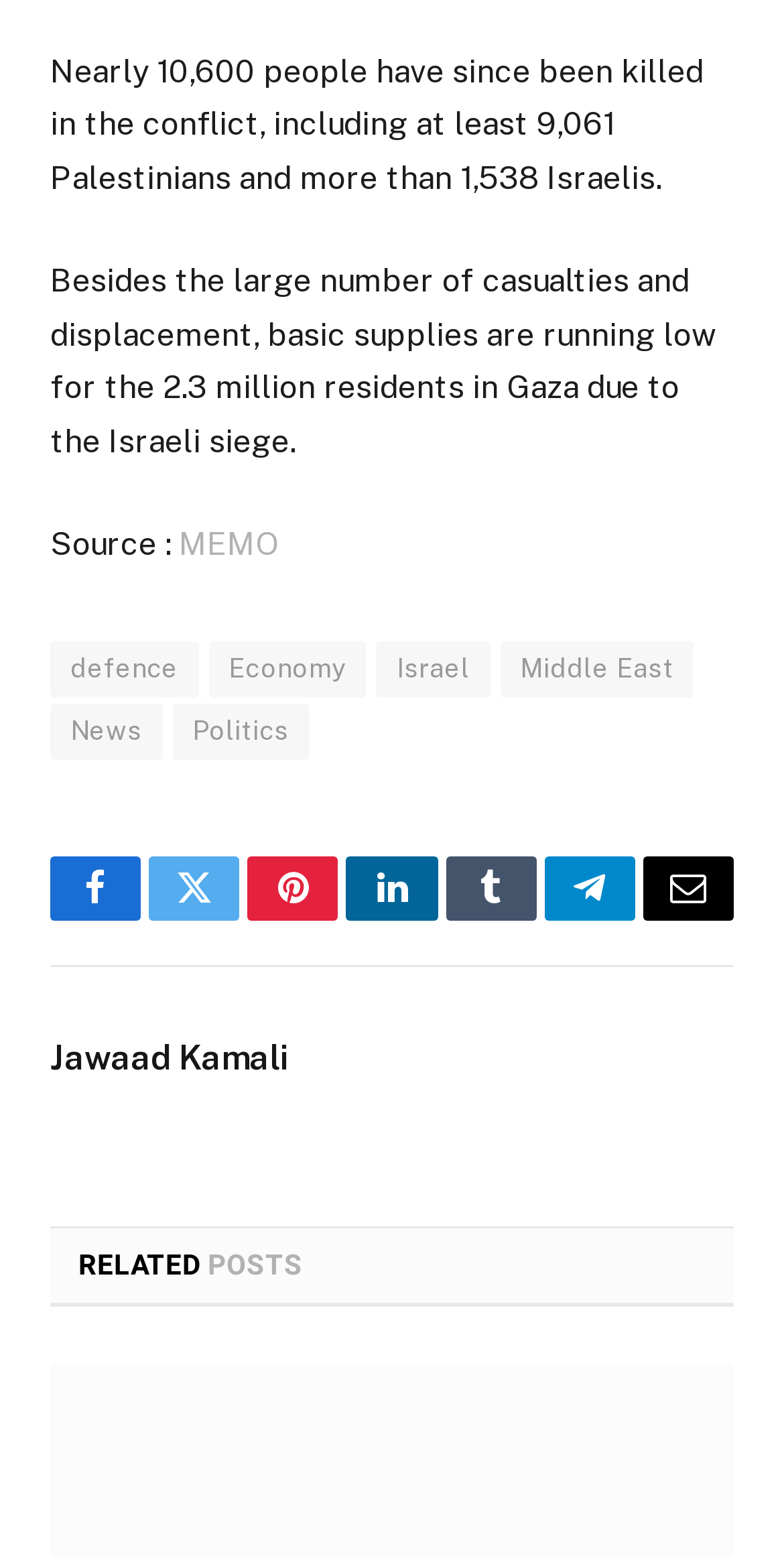How many million residents are in Gaza?
Can you give a detailed and elaborate answer to the question?

The answer can be found in the second StaticText element, which states 'basic supplies are running low for the 2.3 million residents in Gaza due to the Israeli siege.'